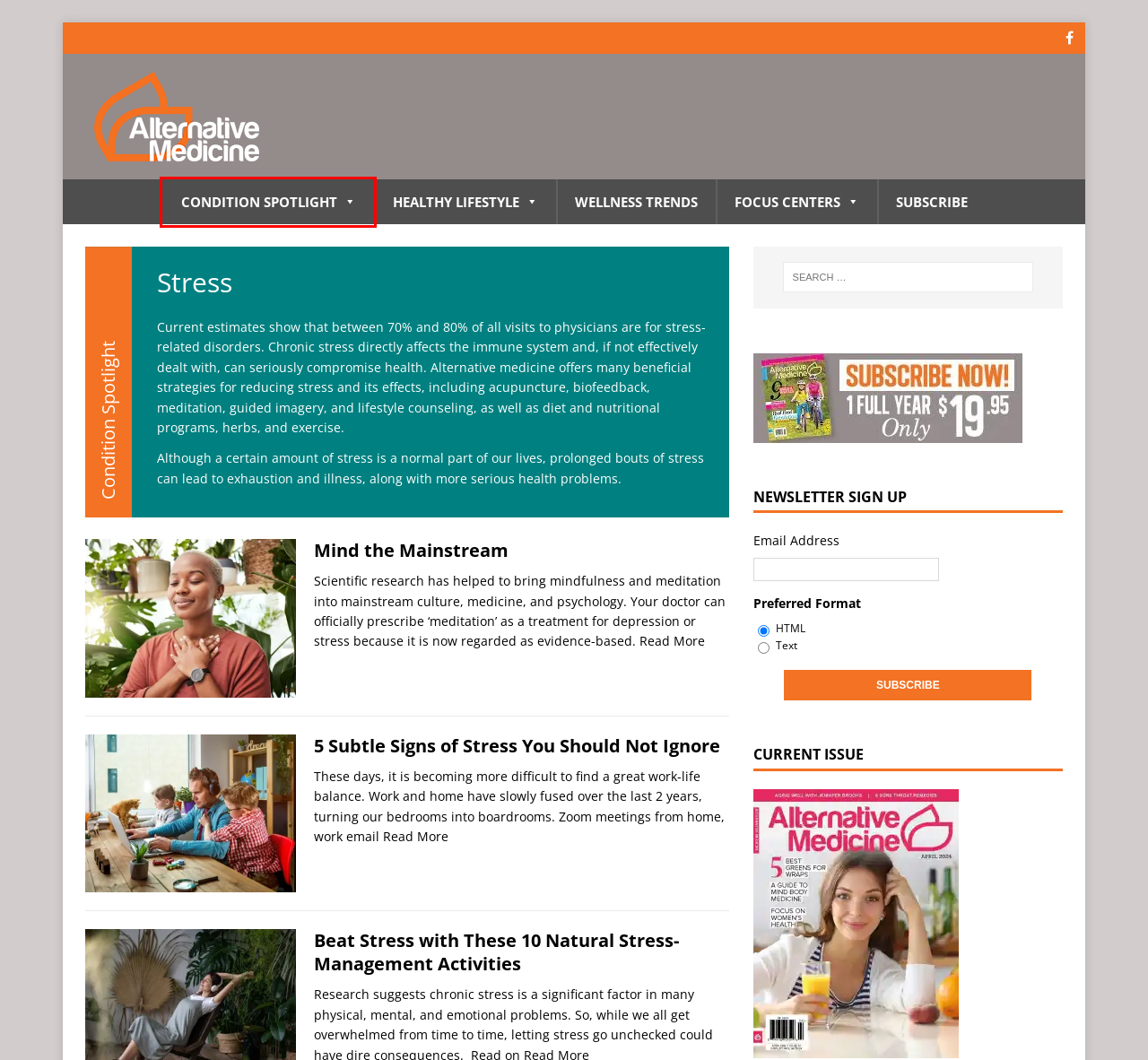Look at the screenshot of a webpage where a red rectangle bounding box is present. Choose the webpage description that best describes the new webpage after clicking the element inside the red bounding box. Here are the candidates:
A. 10 Stress-Reducing Activities You Can Do at Home
B. Subscribe to Alternative Medicine
C. Healthy Trends | Alternative Medicine Magazine
D. 5 Subtle Signs Of Stress & Its Impact on Your Life
E. Healthy Lifestyle Habits | Alternative Medicine
F. Managing Stress Through Meditation | Alternative Medicine
G. Alternative & Holistic Medicine | Alternative Medicine
H. Chronic Diseases, Long Term Health Issues, and Conditions

H